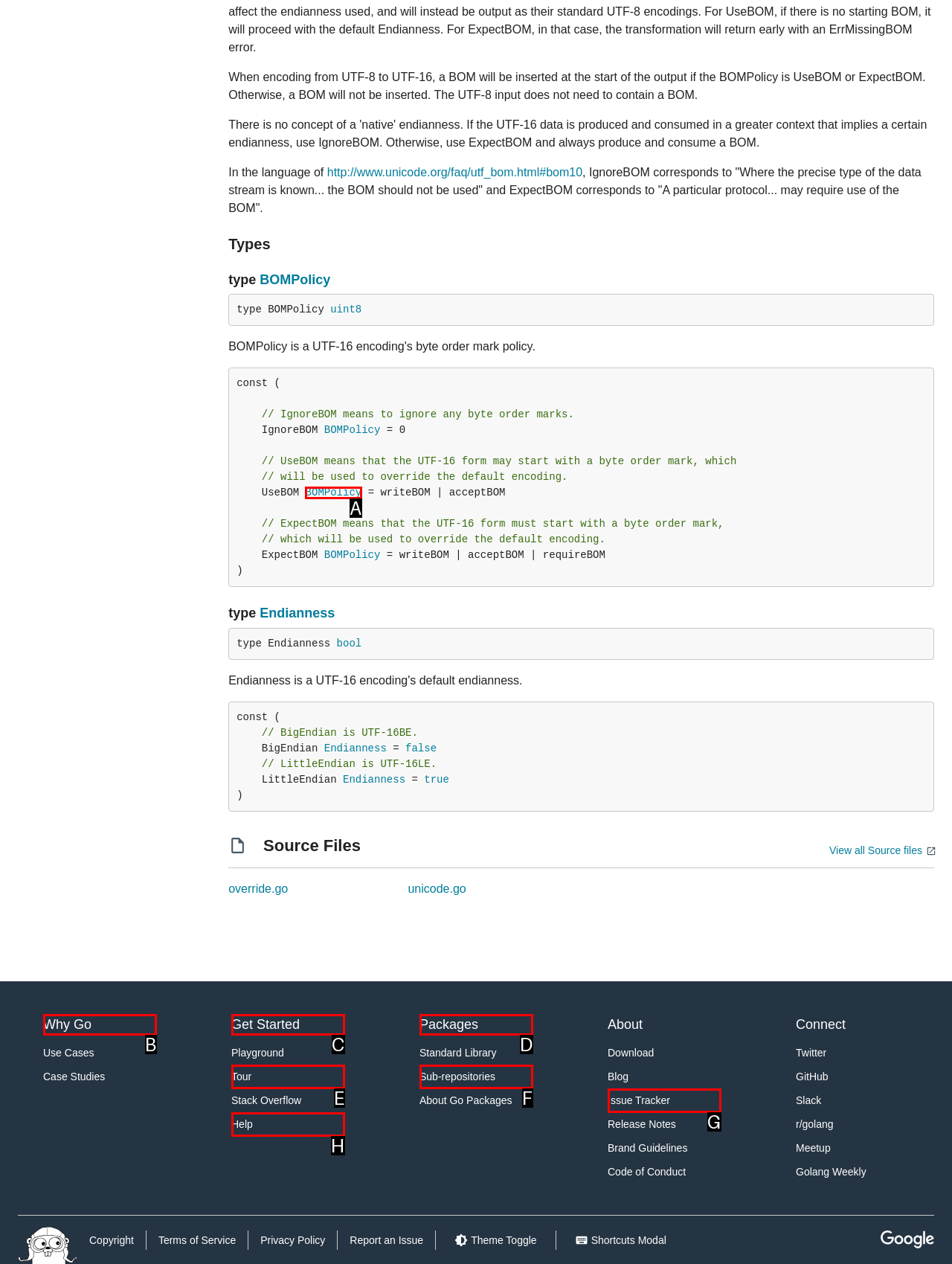Determine which HTML element matches the given description: Sub-repositories. Provide the corresponding option's letter directly.

F